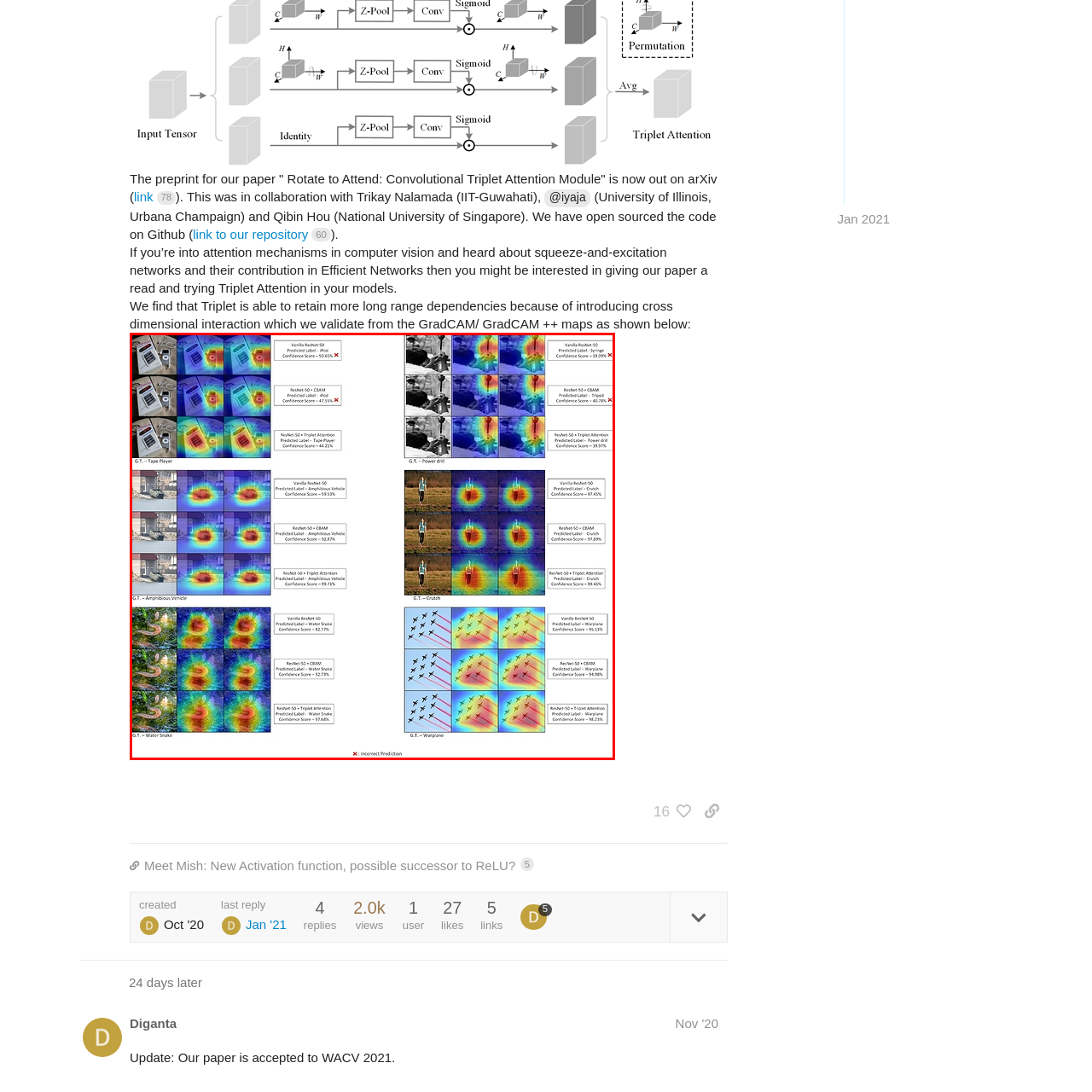Provide a comprehensive description of the image contained within the red rectangle.

The image presents a comparative analysis of various attention mechanism models in the context of computer vision. It is divided into multiple sections showcasing different datasets and predictions with visual heatmaps. 

In the top row, titled "Triplet Flyer," we see three models evaluated side by side: the Vanilla ResNet-50, which indicates a 'Wrong Prediction' with a confidence score of 30.96%, followed by the ResNet-50 with Convolutional Block Attention Module (CBAM) recording a confidence score of 49.35%, and finally, the ResNet-50 utilizing the Triplet Attention mechanism showing a marked improvement with a confidence score of 53.94%. 

The second row focuses on "Amphibious Vehicles," illustrating a similar trend where the evaluation is based on the models' ability to highlight important features within the images, complete with confidence scores for each model. 

Moving to the third row labeled "Water Snake," we again see similar assessments with confidence scores highlighting the distinct performances of the models. 

The right side of the image features the "Cutoff" and "Warplane" categories, following the same format where incorrect predictions are indicated, alongside respective confidence scores for each modeled prediction.

Overall, this composition emphasizes the comparative effectiveness of the Triplet Attention mechanism against other models, showcasing how it can better retain critical long-range dependencies in visual data.